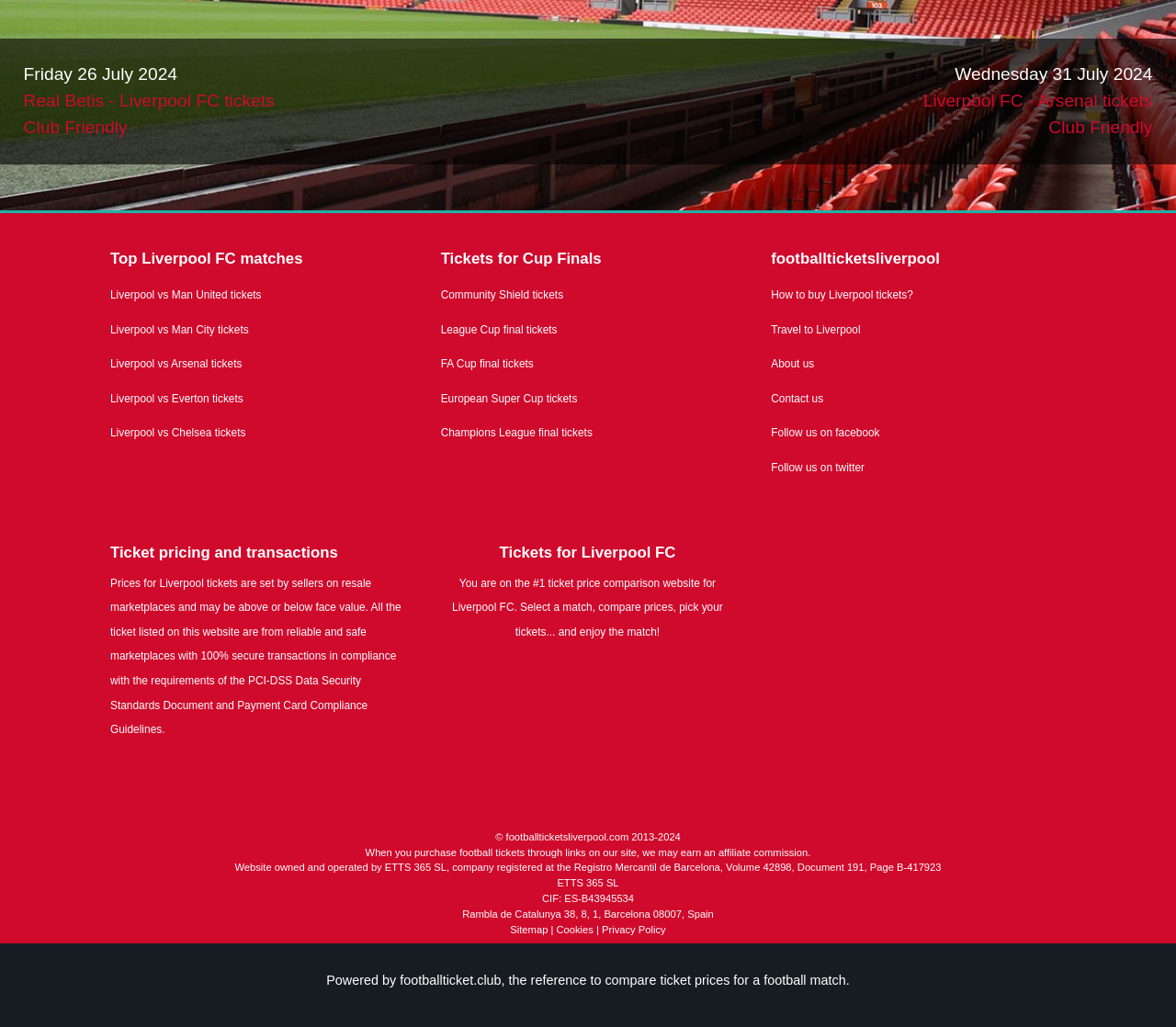Please answer the following question using a single word or phrase: 
What is the security standard for transactions on the website?

PCI-DSS Data Security Standards